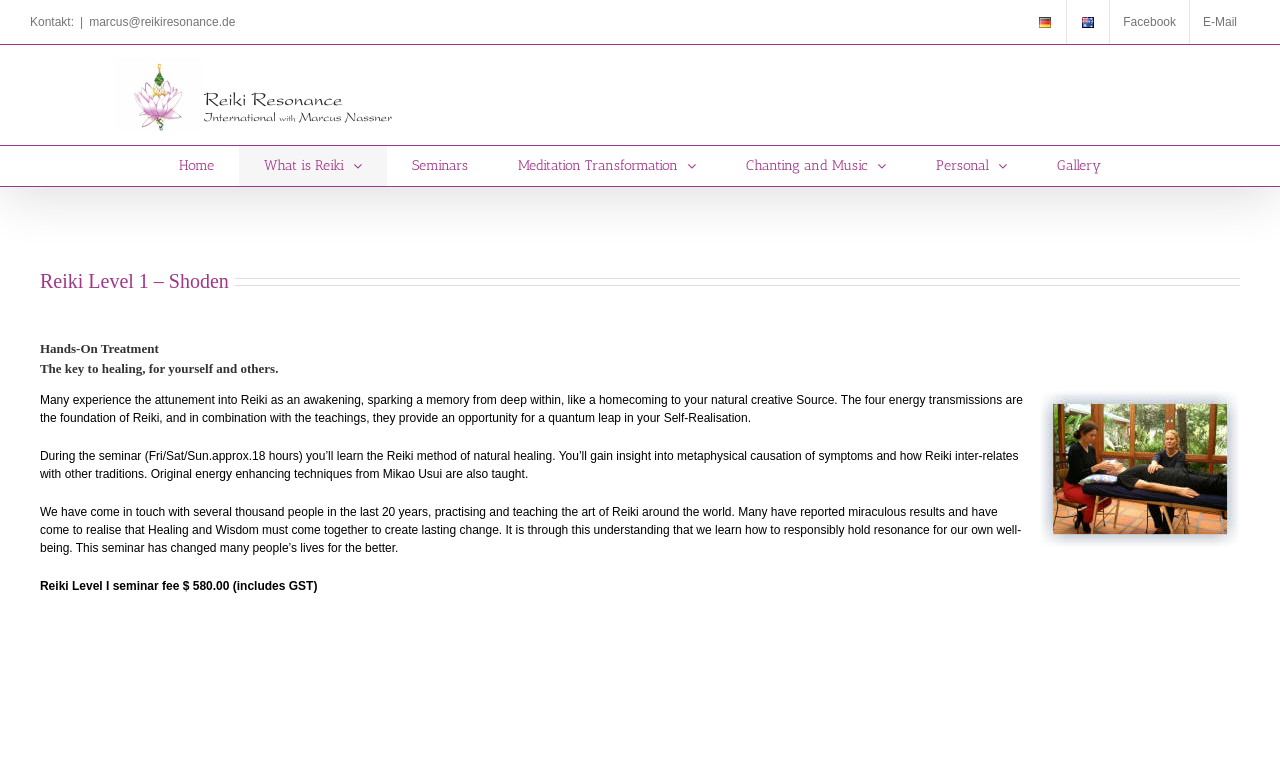Give a one-word or one-phrase response to the question:
What is the purpose of Reiki Level 1 seminar?

Healing and self-realization